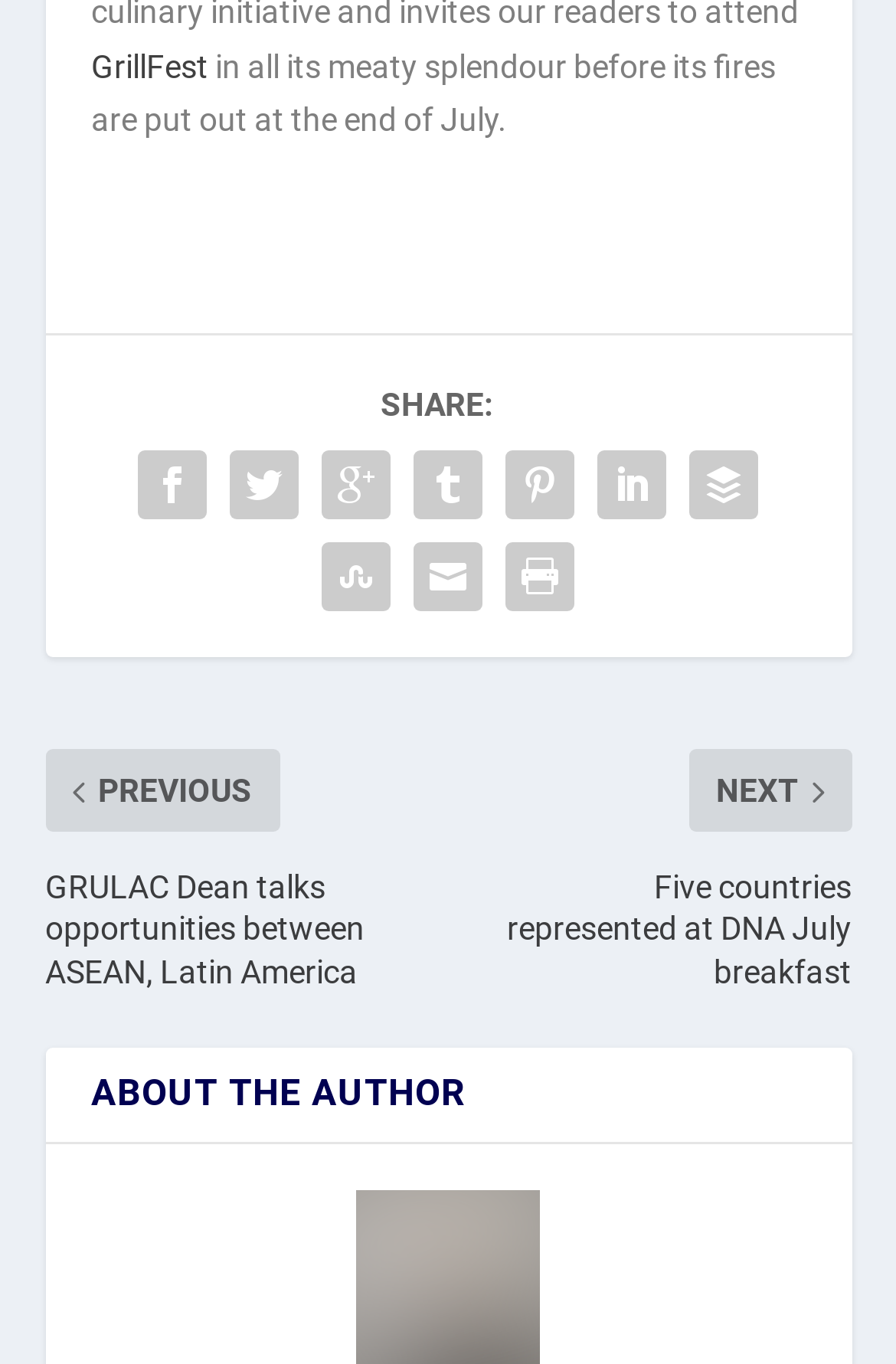What is the topic of the section below the main content?
Refer to the image and give a detailed answer to the query.

The webpage has a heading 'ABOUT THE AUTHOR' below the main content, which suggests that this section is dedicated to providing information about the author of the article or content.